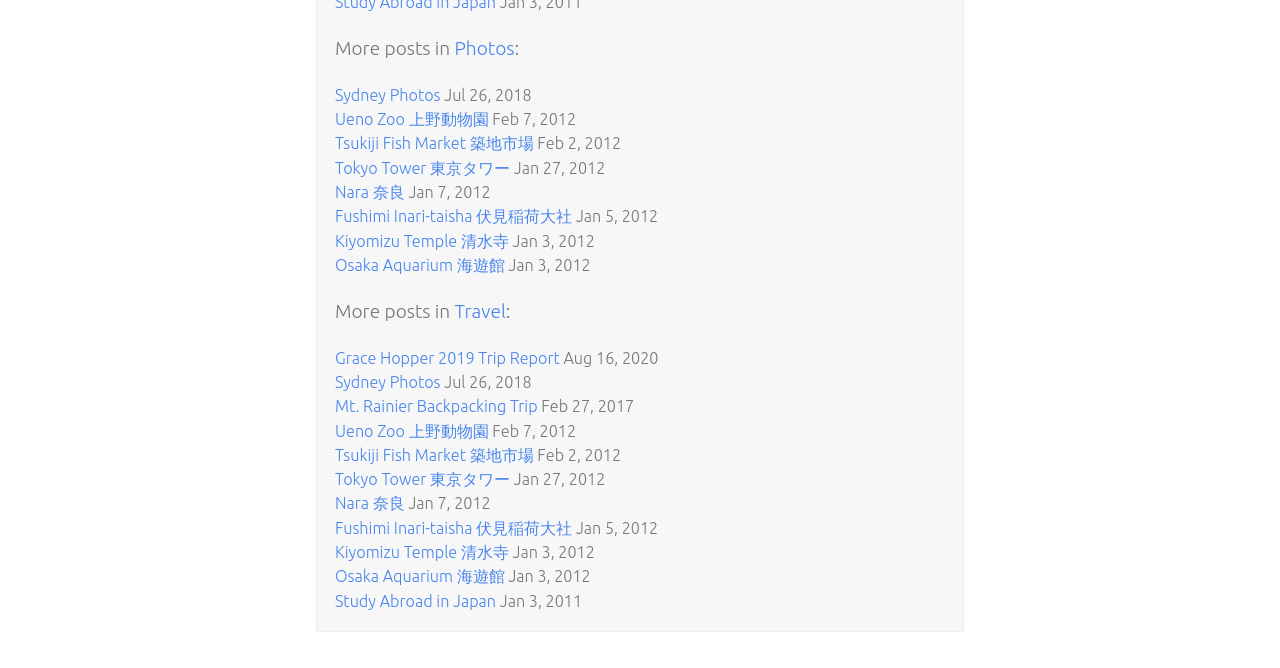Give a succinct answer to this question in a single word or phrase: 
How many posts are there in the 'Travel' category?

5